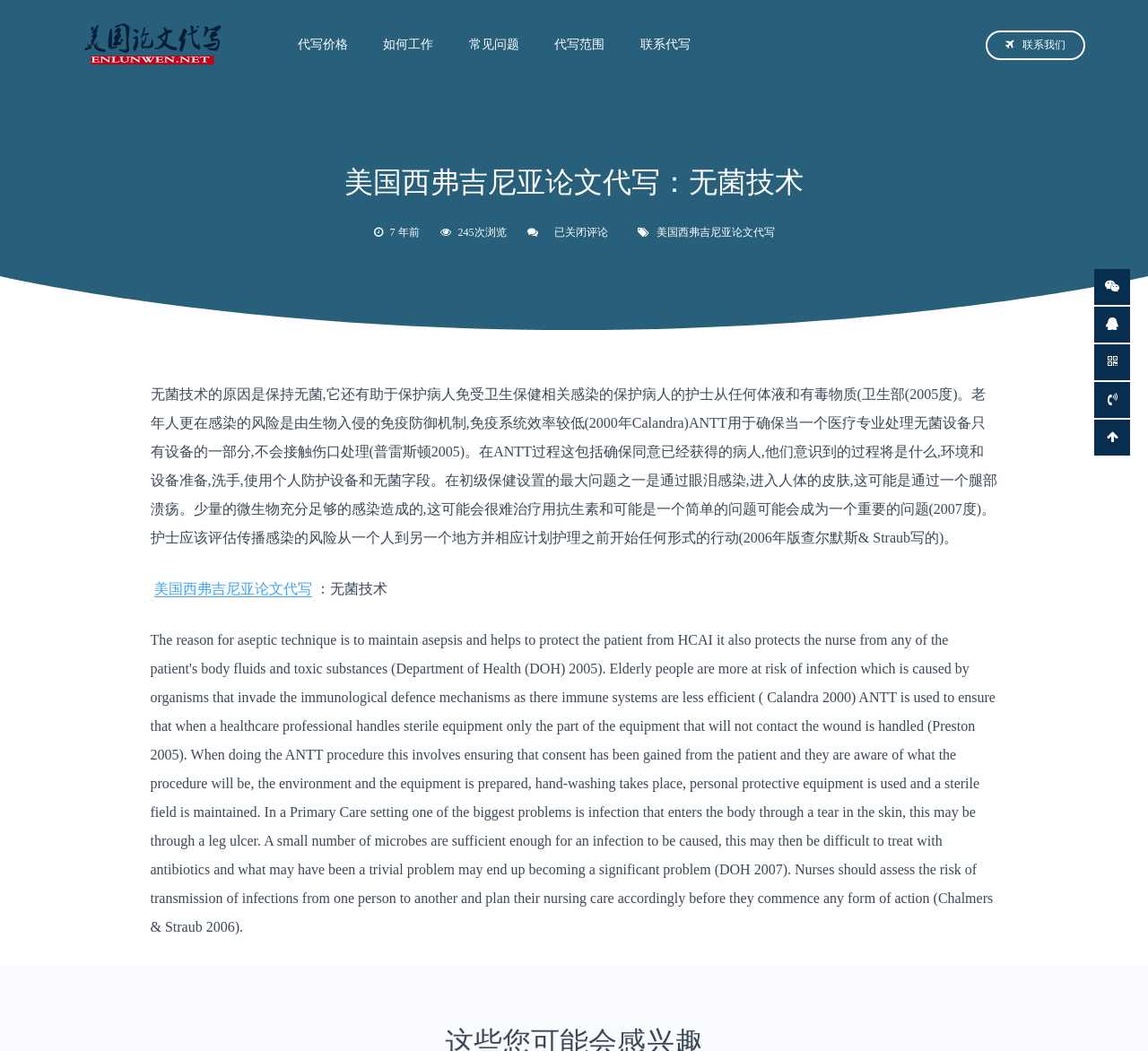Please determine the bounding box coordinates of the area that needs to be clicked to complete this task: 'Get in touch with the team'. The coordinates must be four float numbers between 0 and 1, formatted as [left, top, right, bottom].

[0.859, 0.029, 0.945, 0.057]